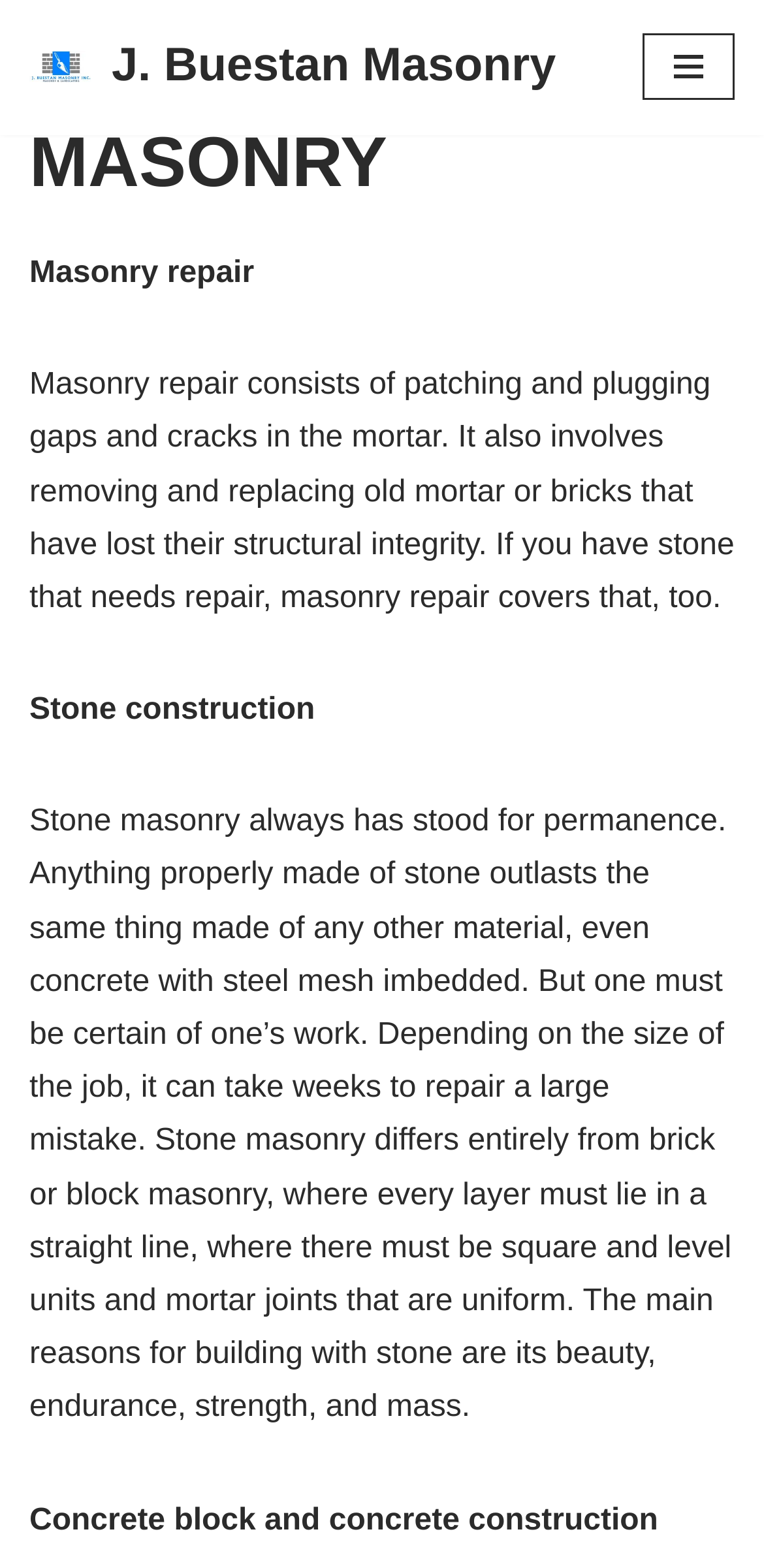Answer the question briefly using a single word or phrase: 
What is involved in masonry repair?

Patching gaps and cracks